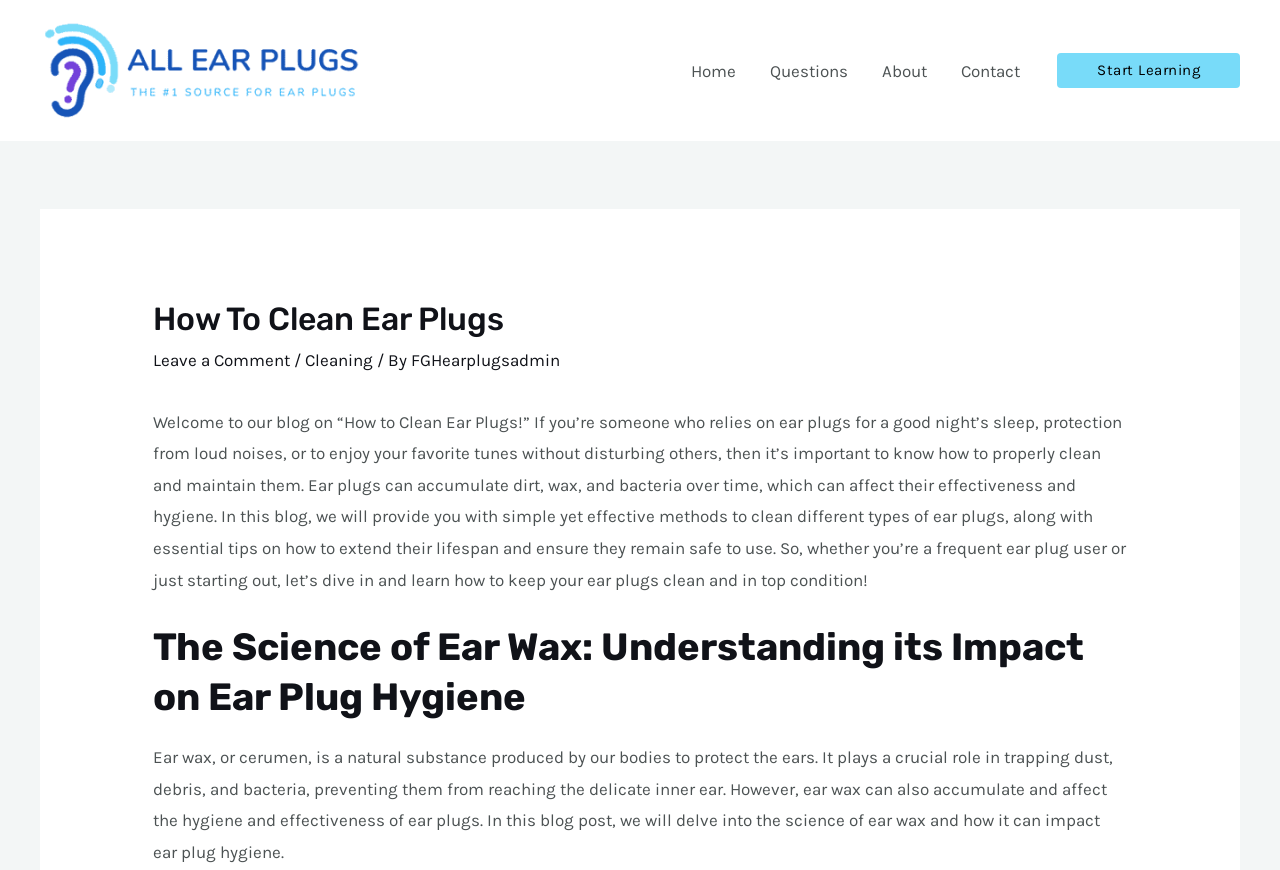Please specify the bounding box coordinates of the clickable section necessary to execute the following command: "Click on the 'About' link".

[0.676, 0.041, 0.738, 0.121]